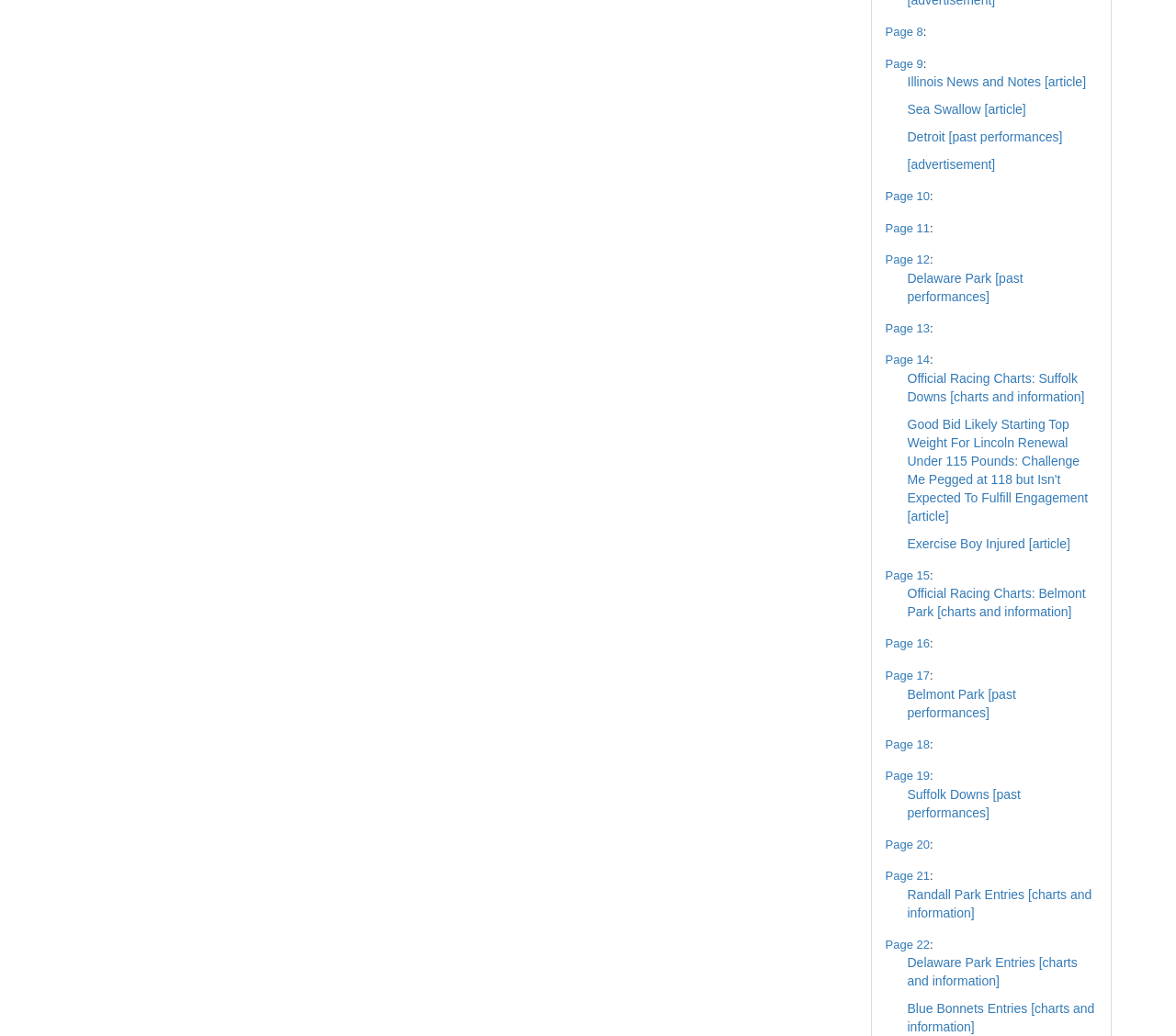Please provide a one-word or short phrase answer to the question:
How many pages are available on this webpage?

22